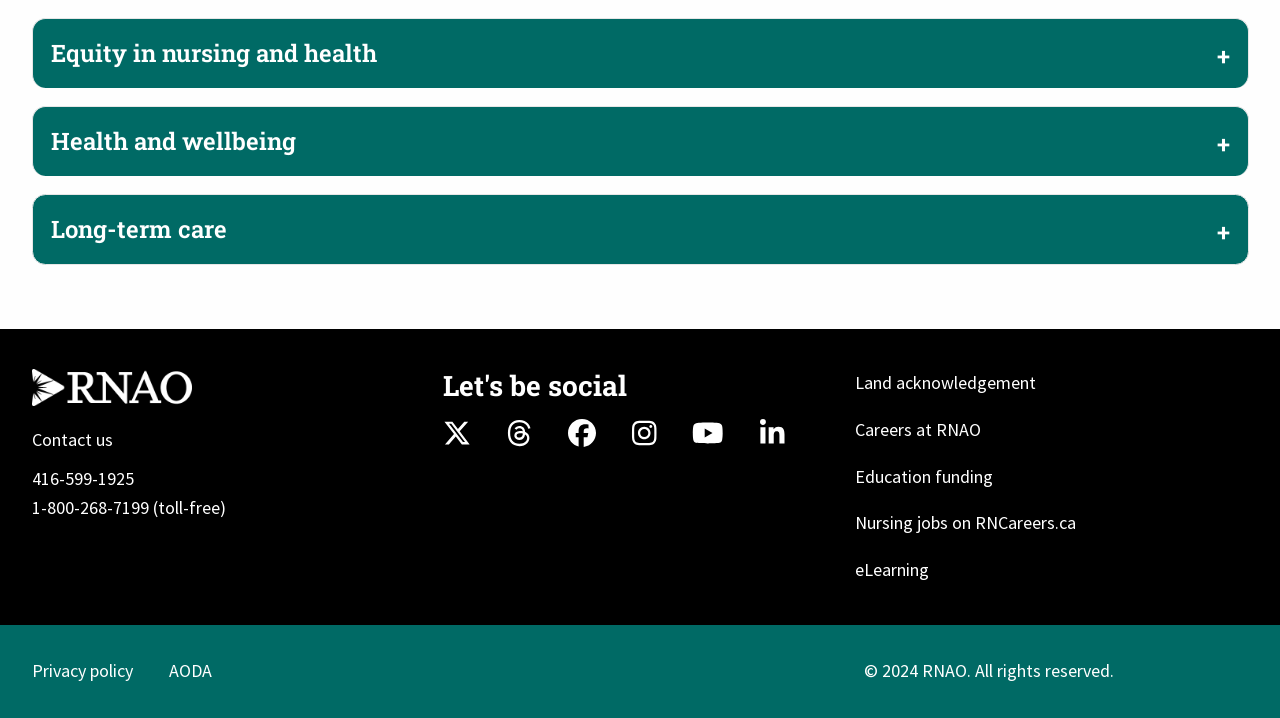What social media platforms are listed?
Please craft a detailed and exhaustive response to the question.

I found the answer by looking at the navigation section with the heading 'Let's be social', and I saw links to various social media platforms, including Twitter, Facebook, Instagram, YouTube, and LinkedIn.